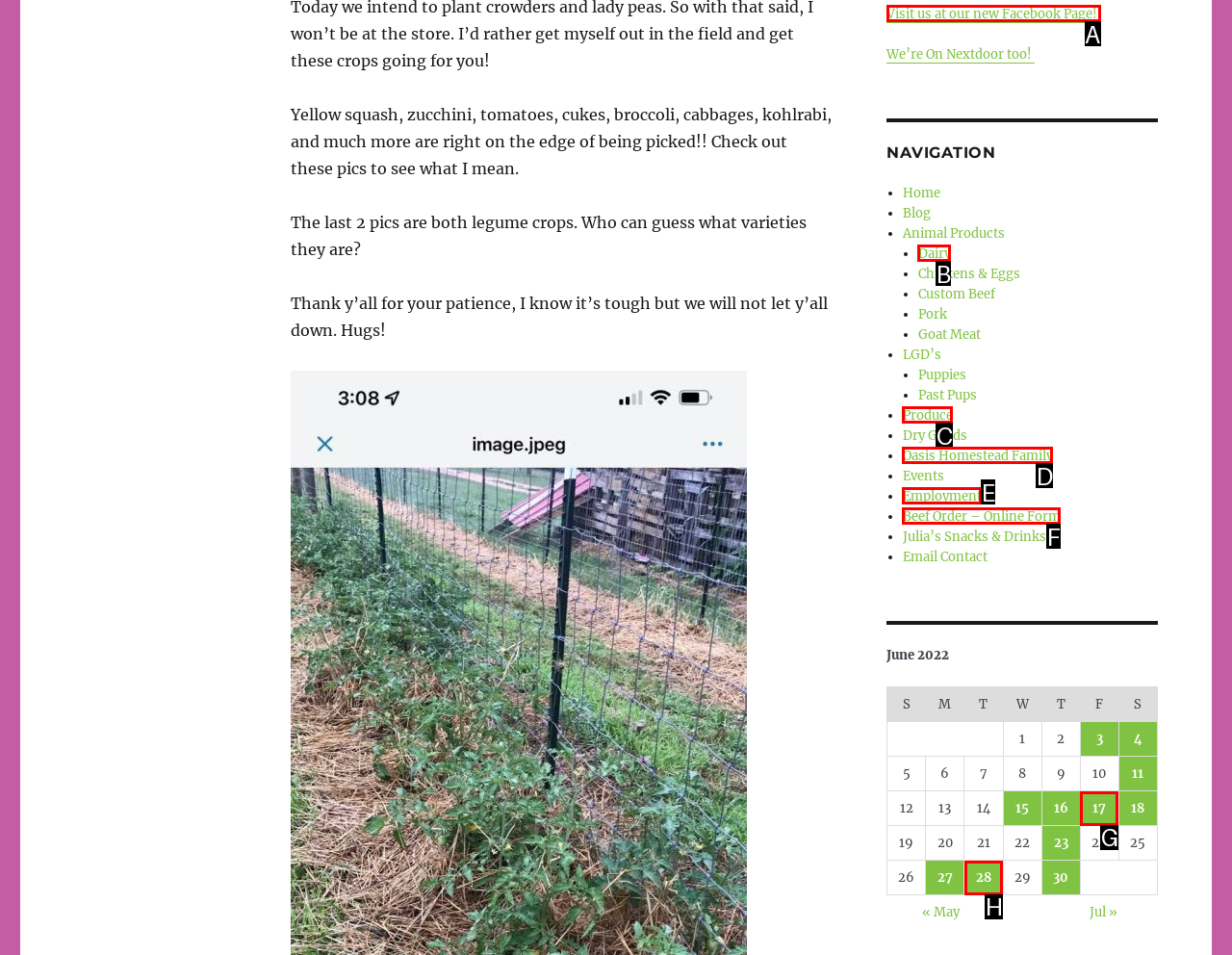Select the letter of the UI element you need to click on to fulfill this task: Visit the Facebook page. Write down the letter only.

A